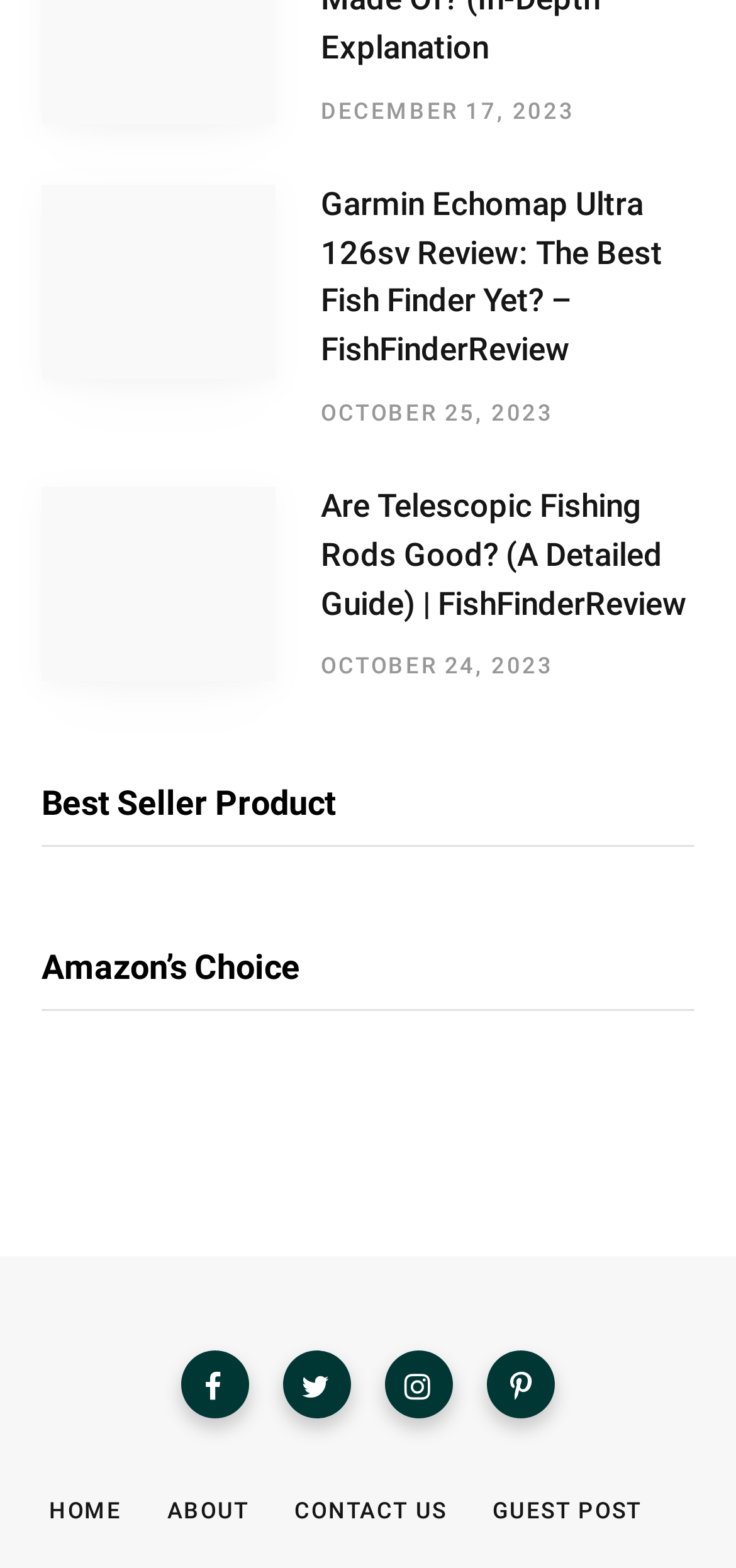Locate the bounding box coordinates of the area to click to fulfill this instruction: "Read about collapsible fishing rods". The bounding box should be presented as four float numbers between 0 and 1, in the order [left, top, right, bottom].

[0.056, 0.31, 0.436, 0.436]